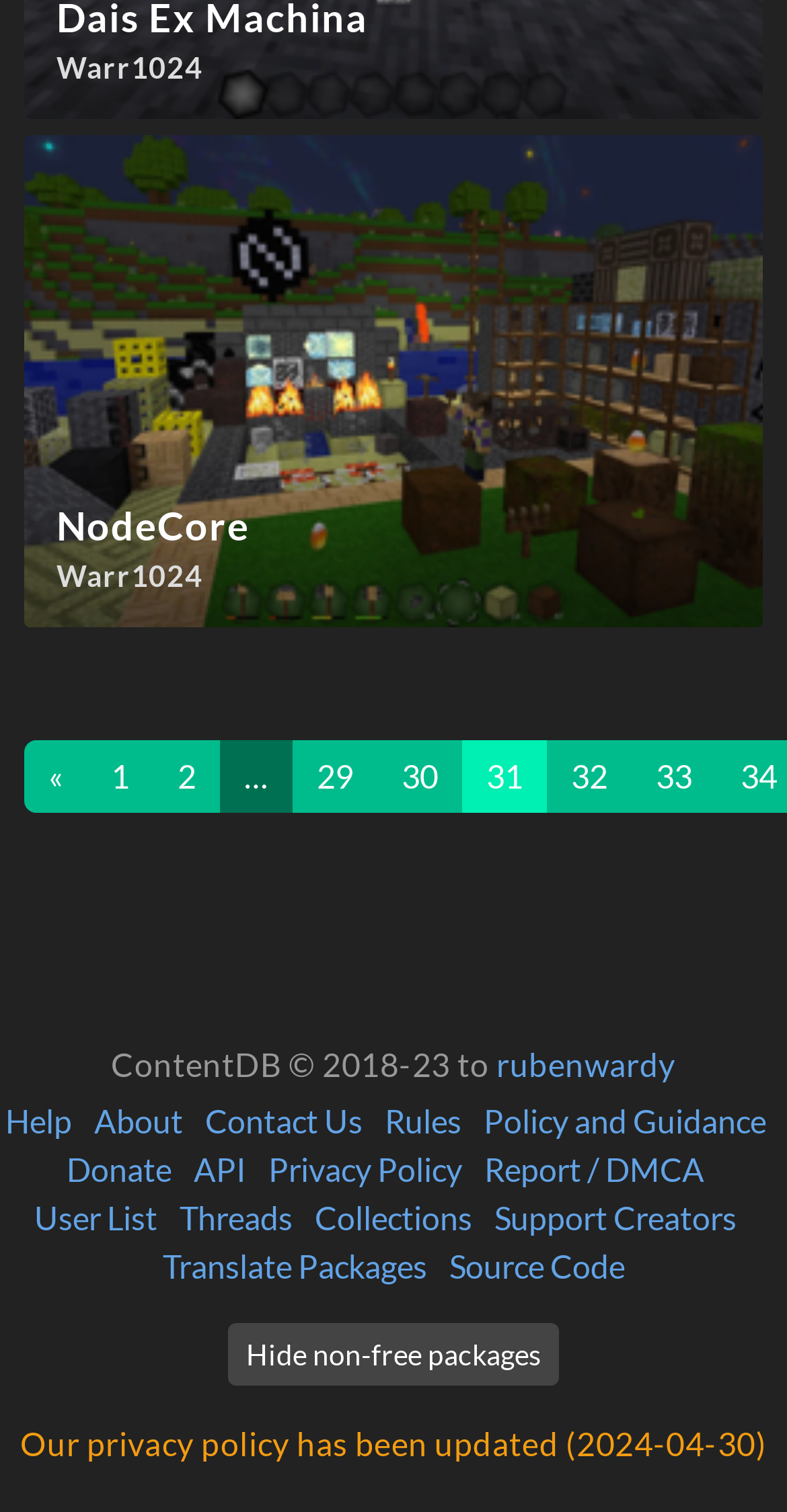Pinpoint the bounding box coordinates of the area that must be clicked to complete this instruction: "Visit the User List page".

[0.044, 0.793, 0.2, 0.818]